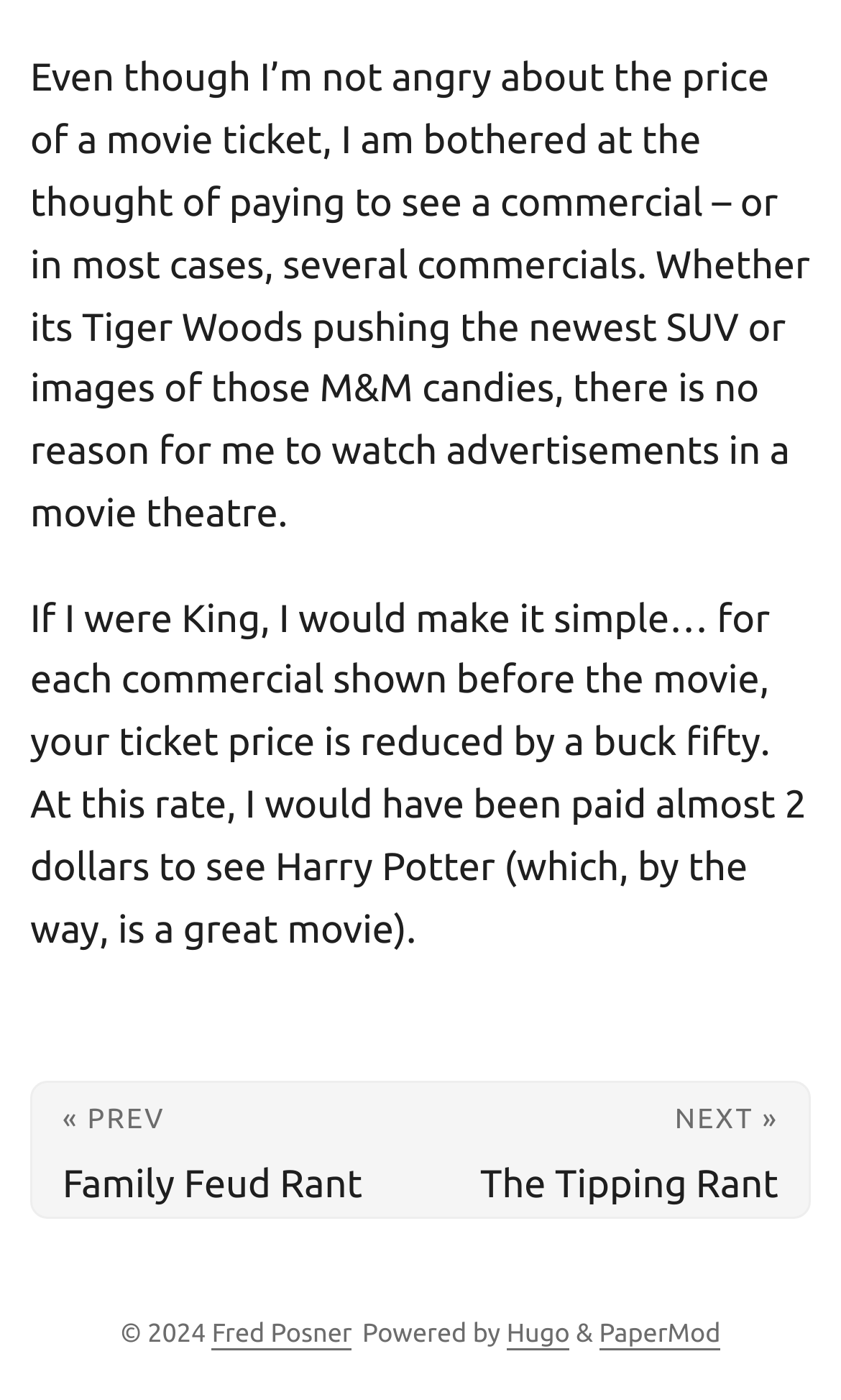What is the year of copyright mentioned at the bottom of the page?
Give a one-word or short phrase answer based on the image.

2024